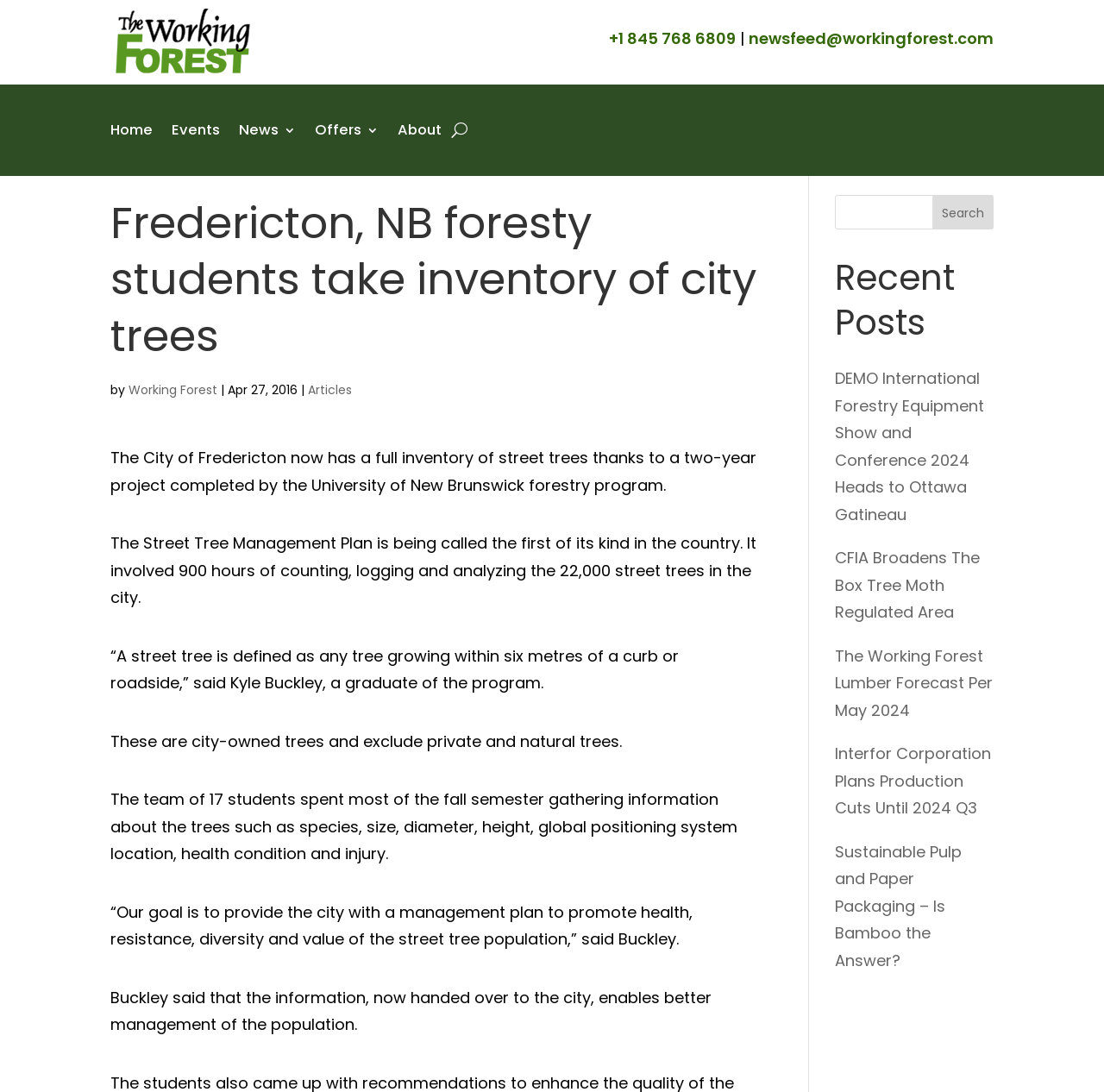Please respond to the question using a single word or phrase:
How many links are in the navigation menu?

5